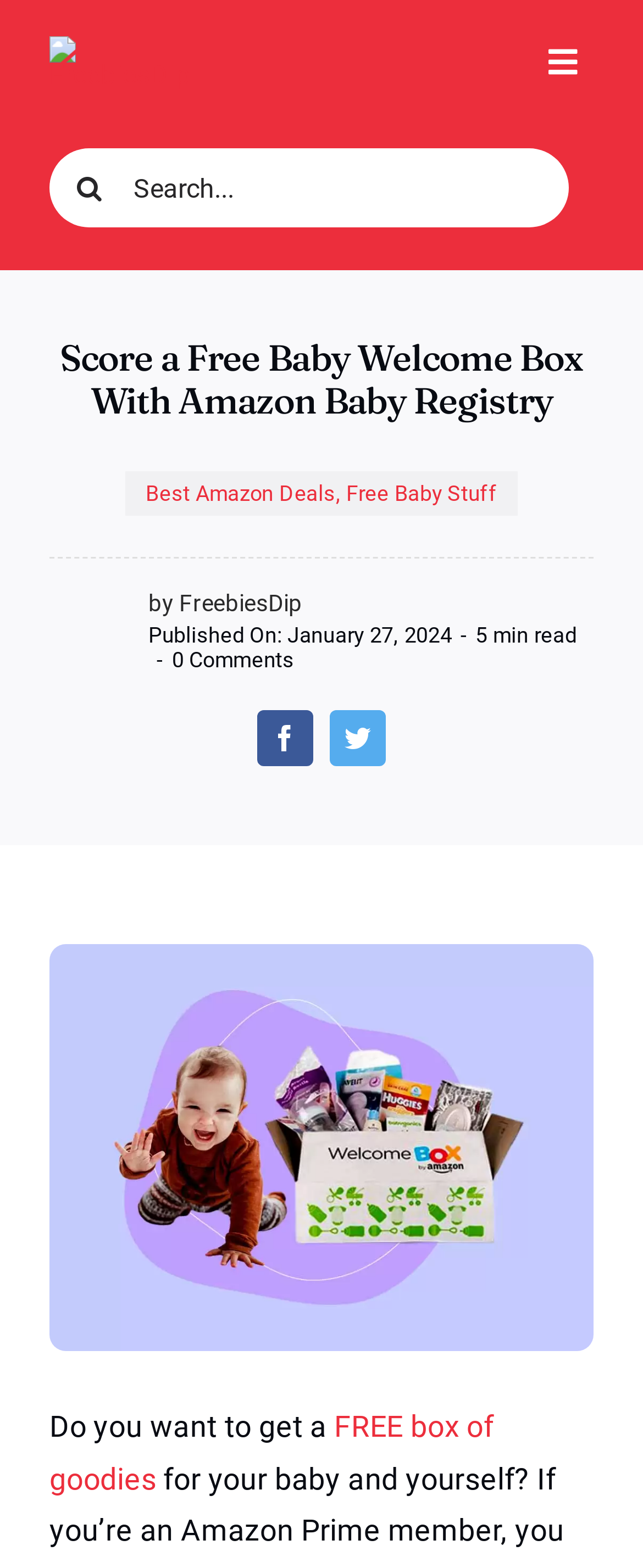What is the name of the website?
Answer the question using a single word or phrase, according to the image.

Amazon Baby Registry